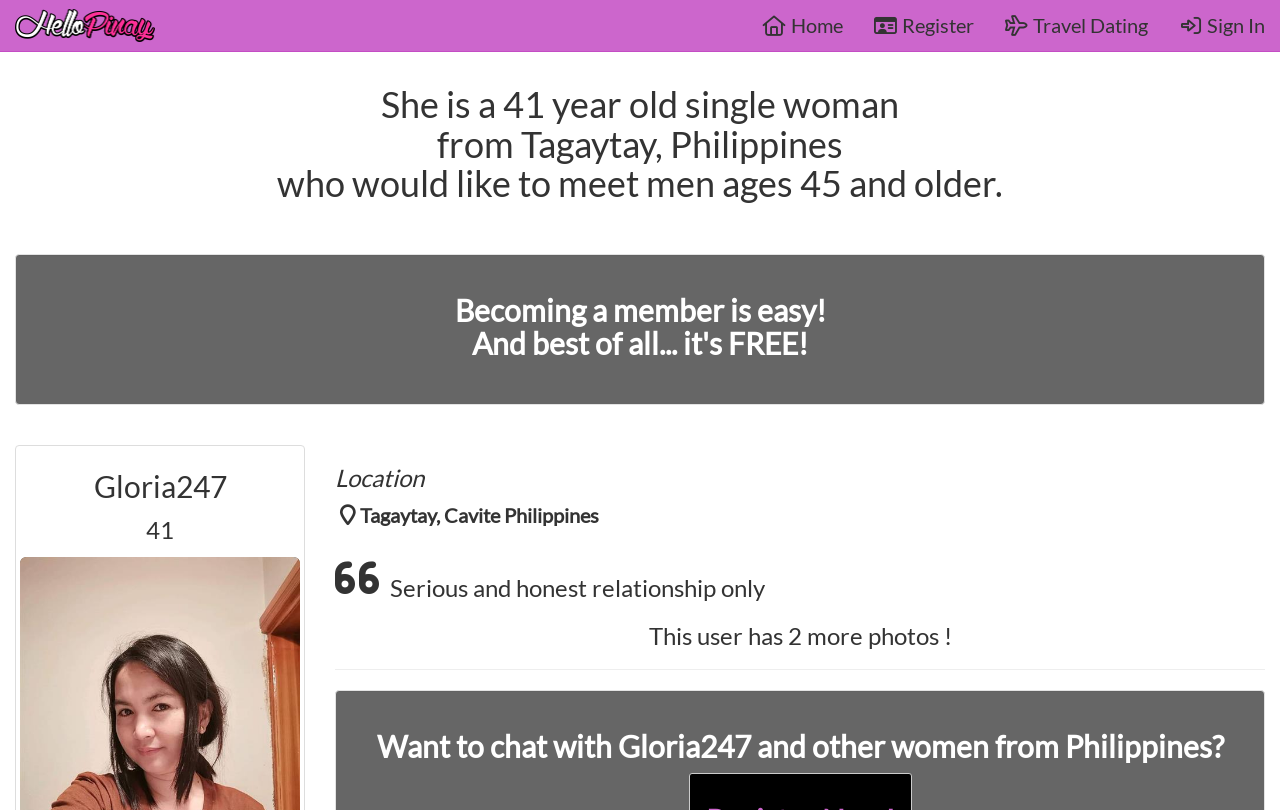Determine the main text heading of the webpage and provide its content.

She is a 41 year old single woman
from Tagaytay, Philippines
who would like to meet men ages 45 and older.